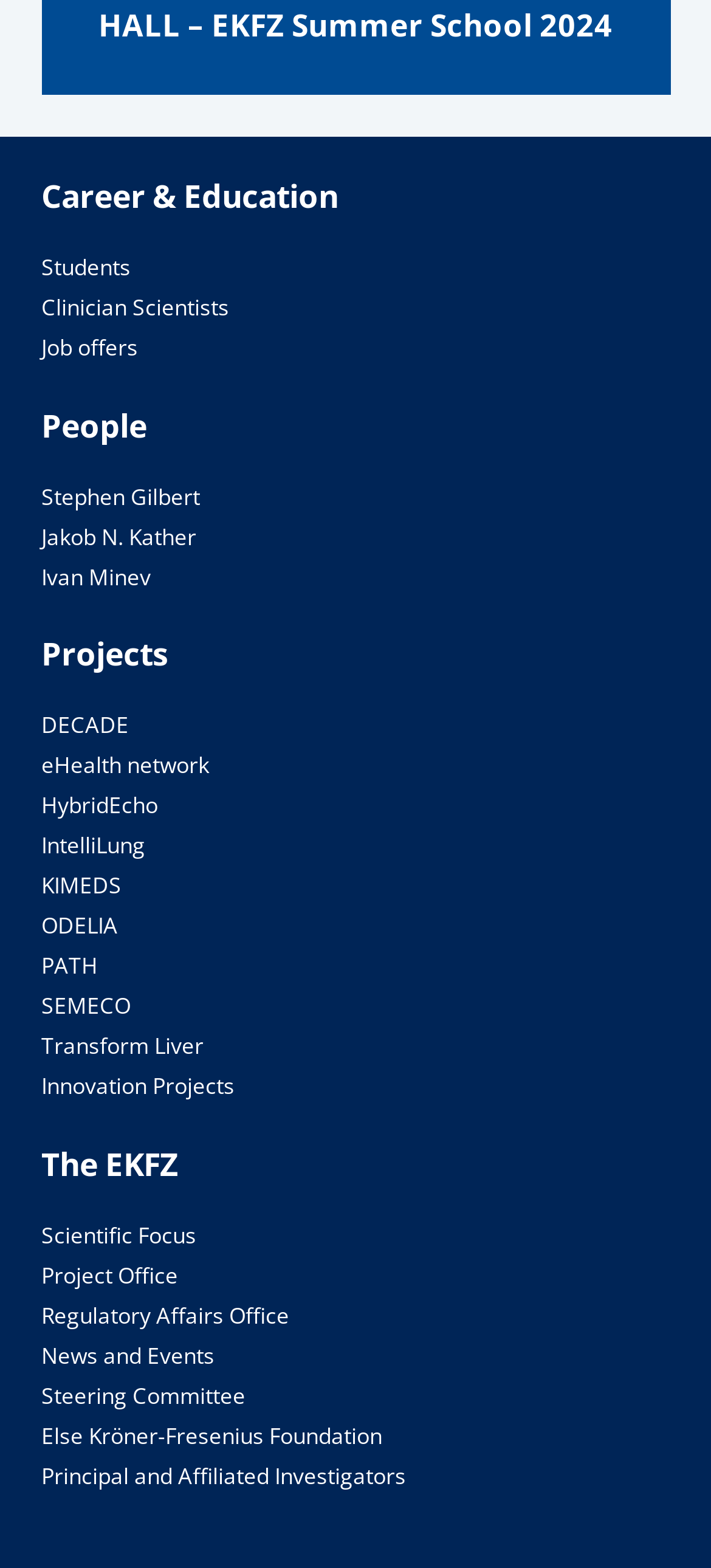Please identify the bounding box coordinates of the region to click in order to complete the given instruction: "Read about News and Events". The coordinates should be four float numbers between 0 and 1, i.e., [left, top, right, bottom].

[0.058, 0.855, 0.301, 0.874]